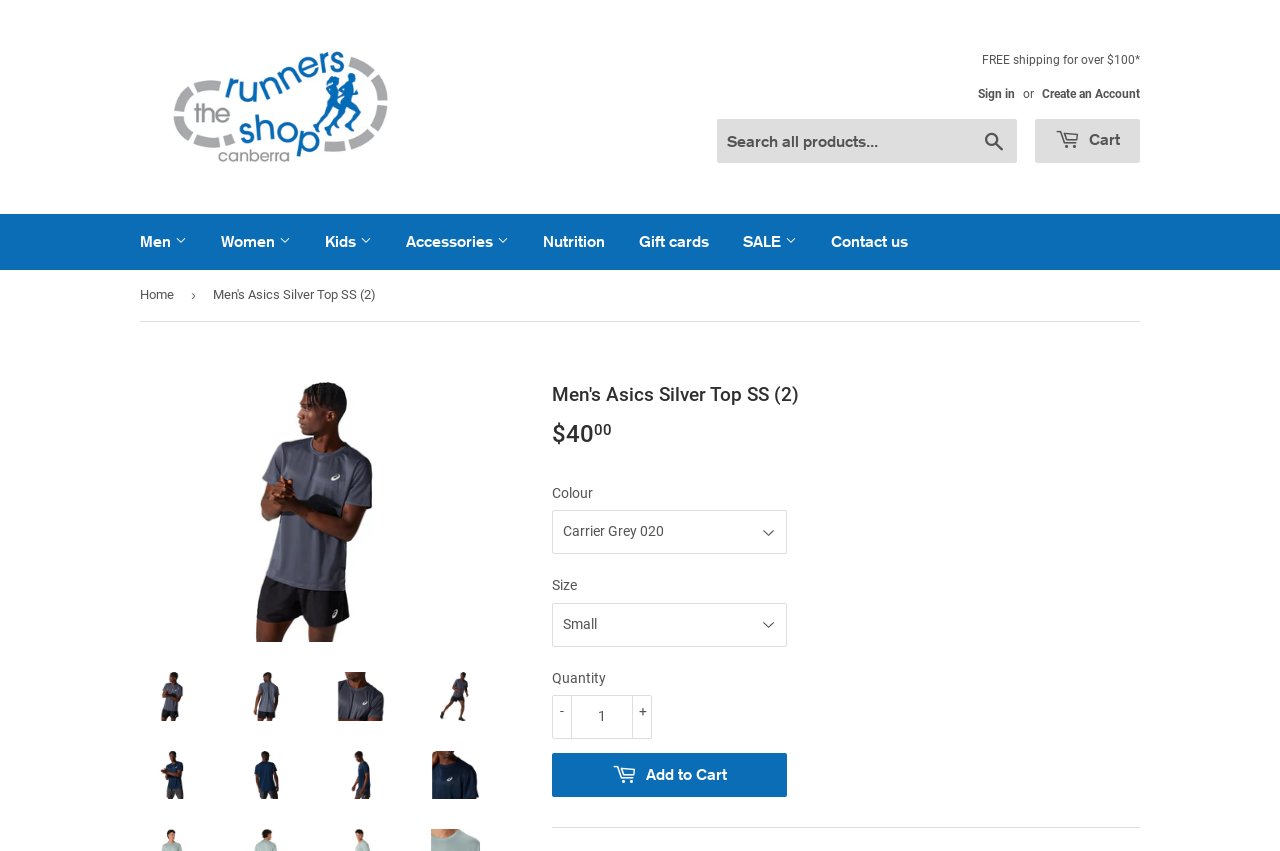Find the bounding box coordinates for the area that should be clicked to accomplish the instruction: "View Men's Asics Silver Top SS (2) details".

[0.109, 0.79, 0.16, 0.847]